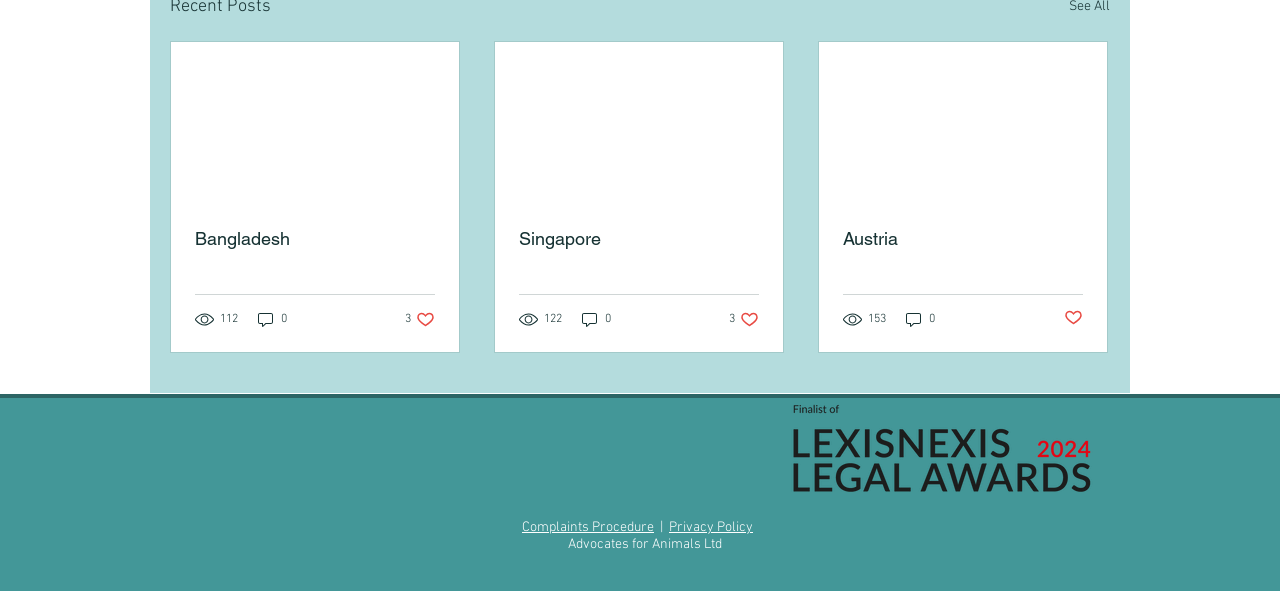Can you specify the bounding box coordinates for the region that should be clicked to fulfill this instruction: "View the post with 122 views".

[0.405, 0.524, 0.441, 0.556]